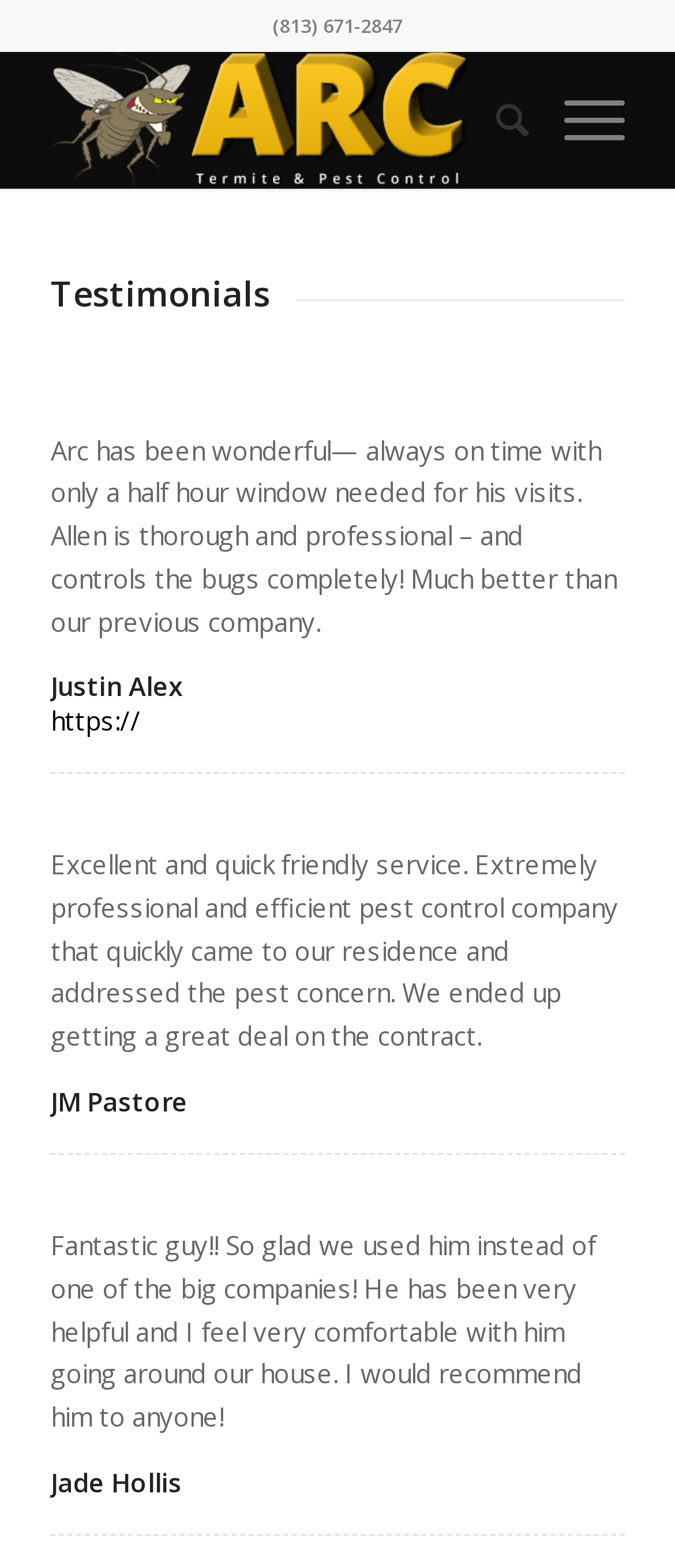Using the details from the image, please elaborate on the following question: How many testimonials are displayed?

I counted the number of StaticText elements that contain testimonials, which are 'Arc has been wonderful—...', 'Excellent and quick friendly service...', and 'Fantastic guy!!...'. There are three of them.